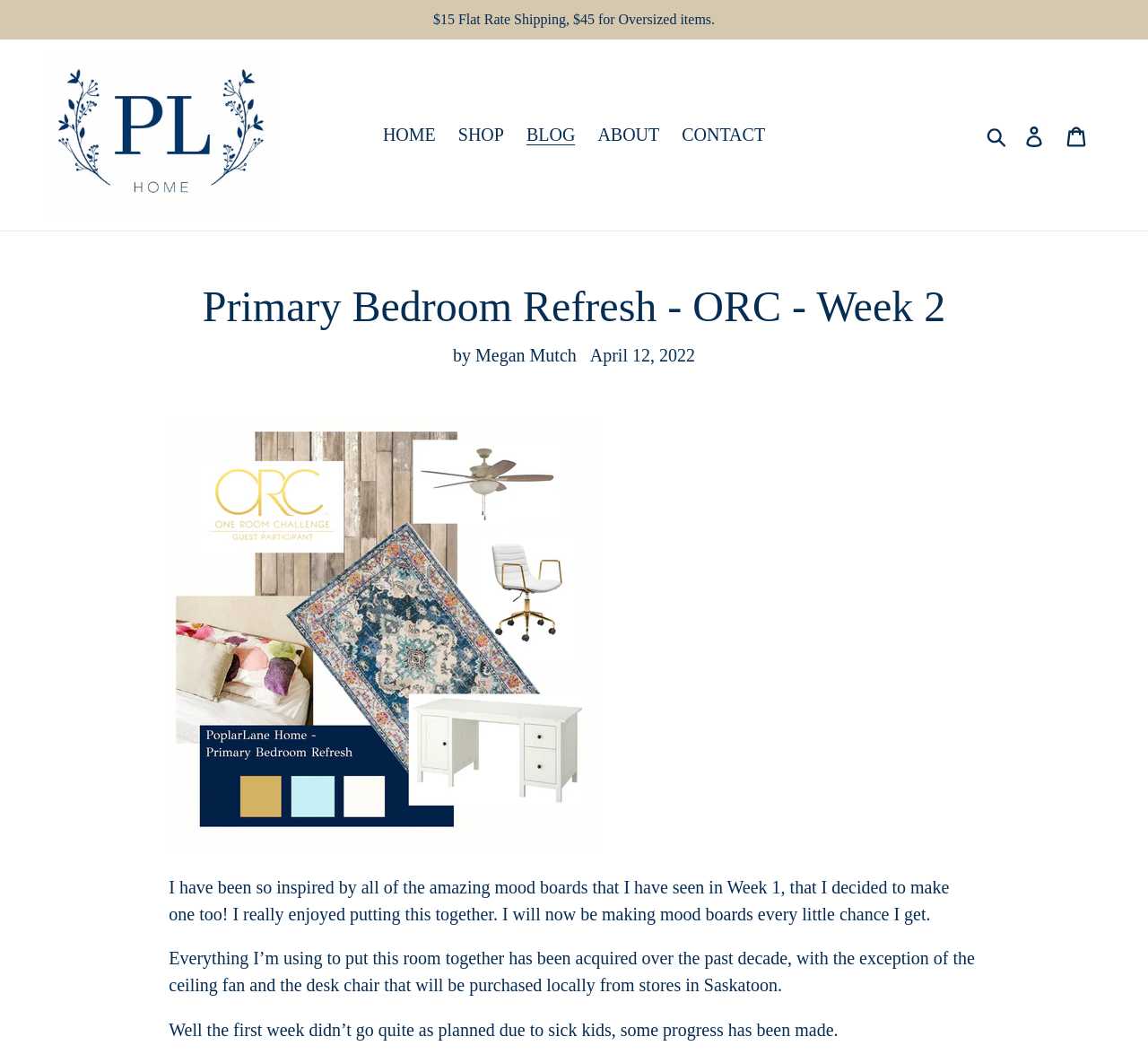Provide the bounding box coordinates for the specified HTML element described in this description: "Log in". The coordinates should be four float numbers ranging from 0 to 1, in the format [left, top, right, bottom].

[0.884, 0.106, 0.92, 0.148]